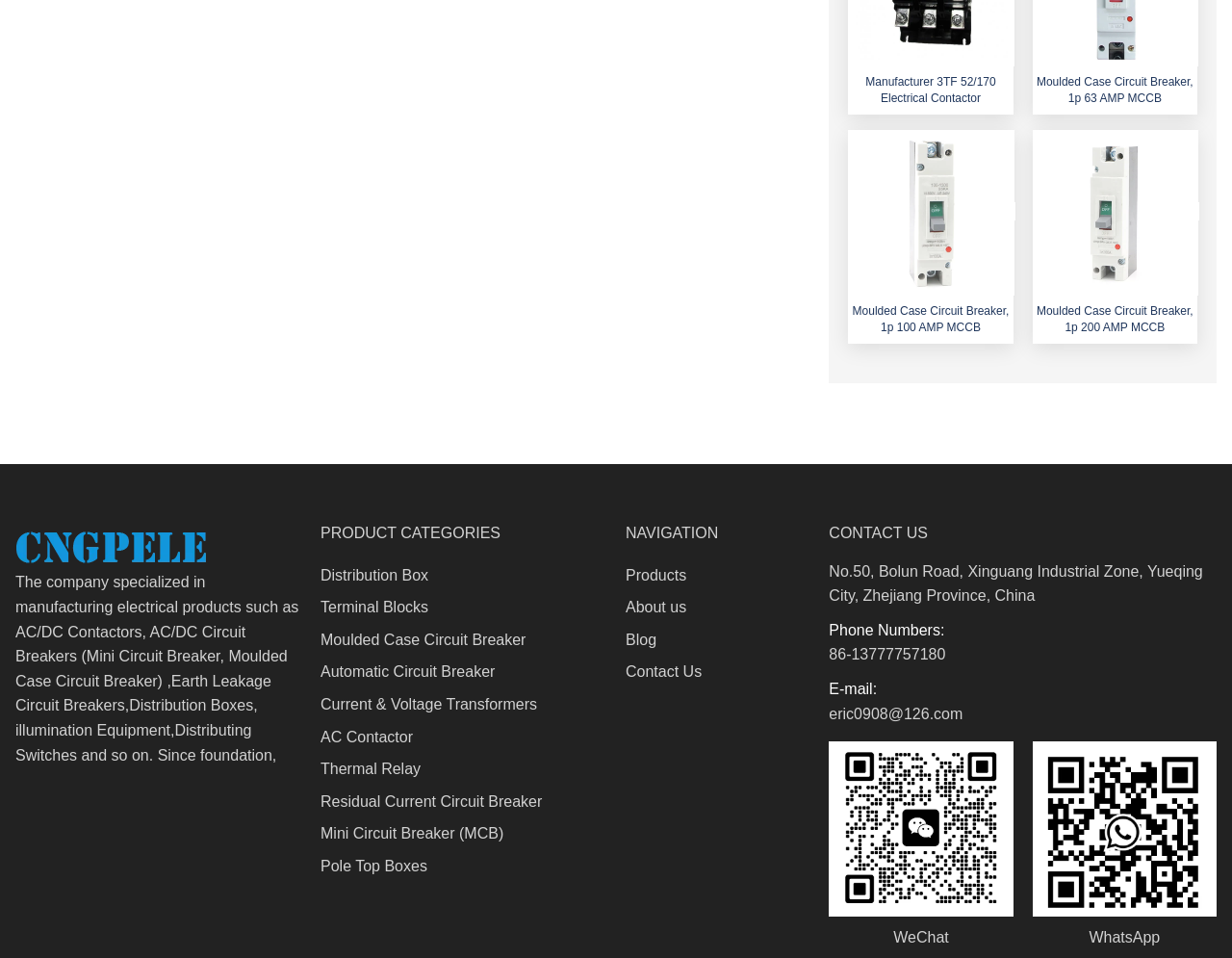Identify the bounding box coordinates for the region to click in order to carry out this instruction: "Visit the company homepage". Provide the coordinates using four float numbers between 0 and 1, formatted as [left, top, right, bottom].

[0.012, 0.561, 0.17, 0.578]